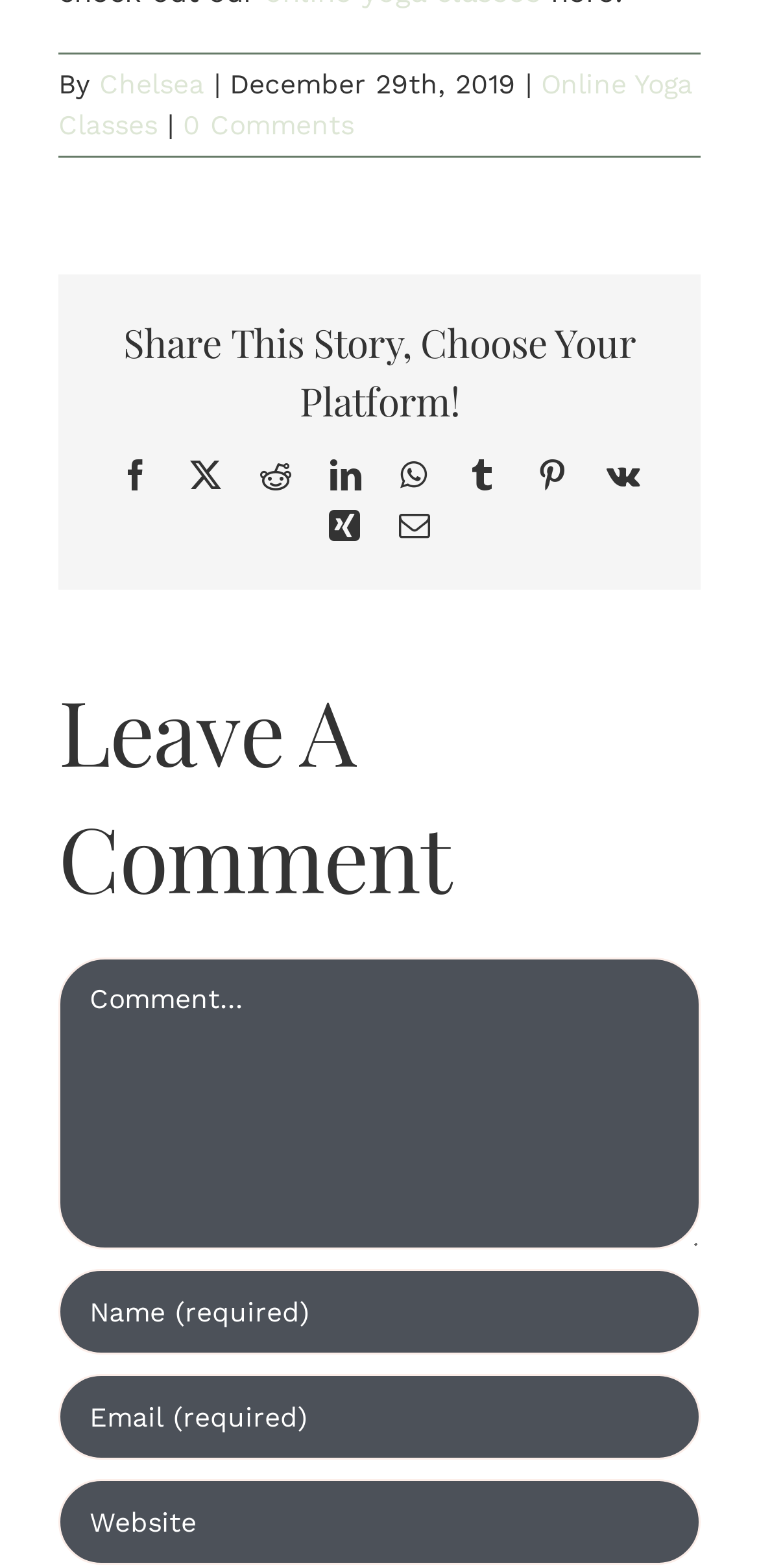How many comments are there on the article?
Using the screenshot, give a one-word or short phrase answer.

0